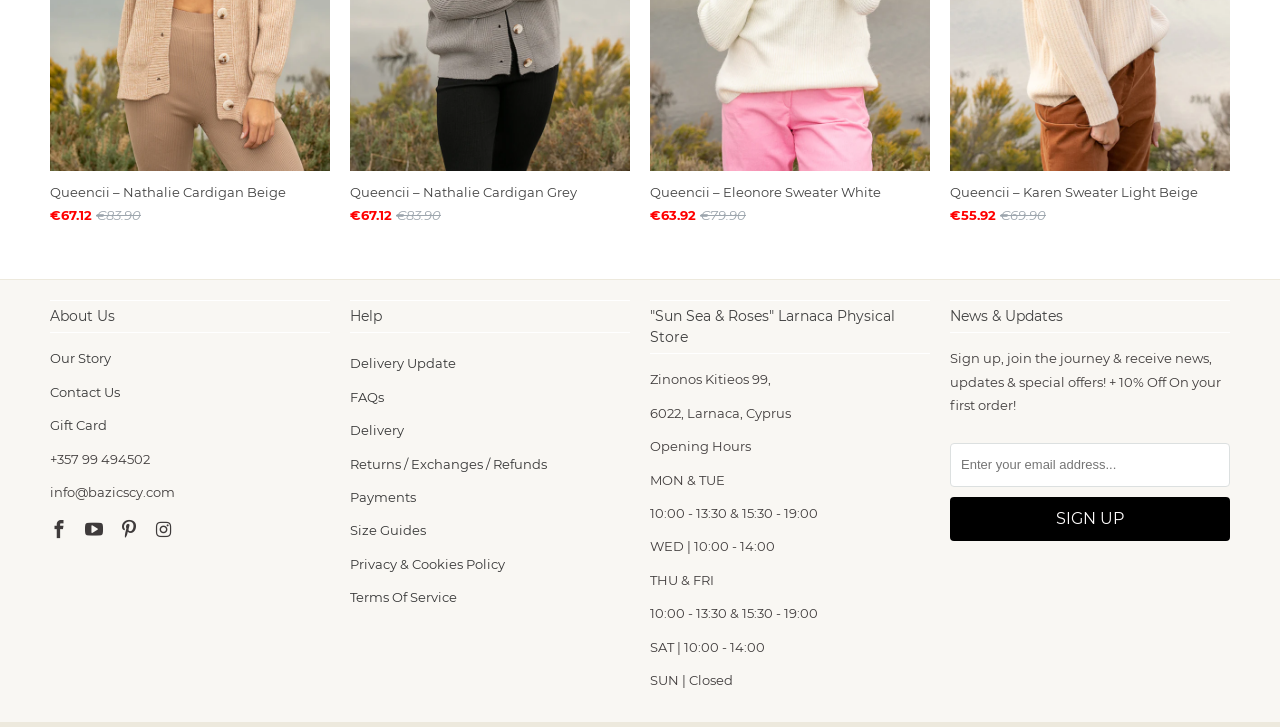Identify the bounding box coordinates of the clickable region necessary to fulfill the following instruction: "Click on 'Delivery Update'". The bounding box coordinates should be four float numbers between 0 and 1, i.e., [left, top, right, bottom].

[0.273, 0.489, 0.356, 0.511]